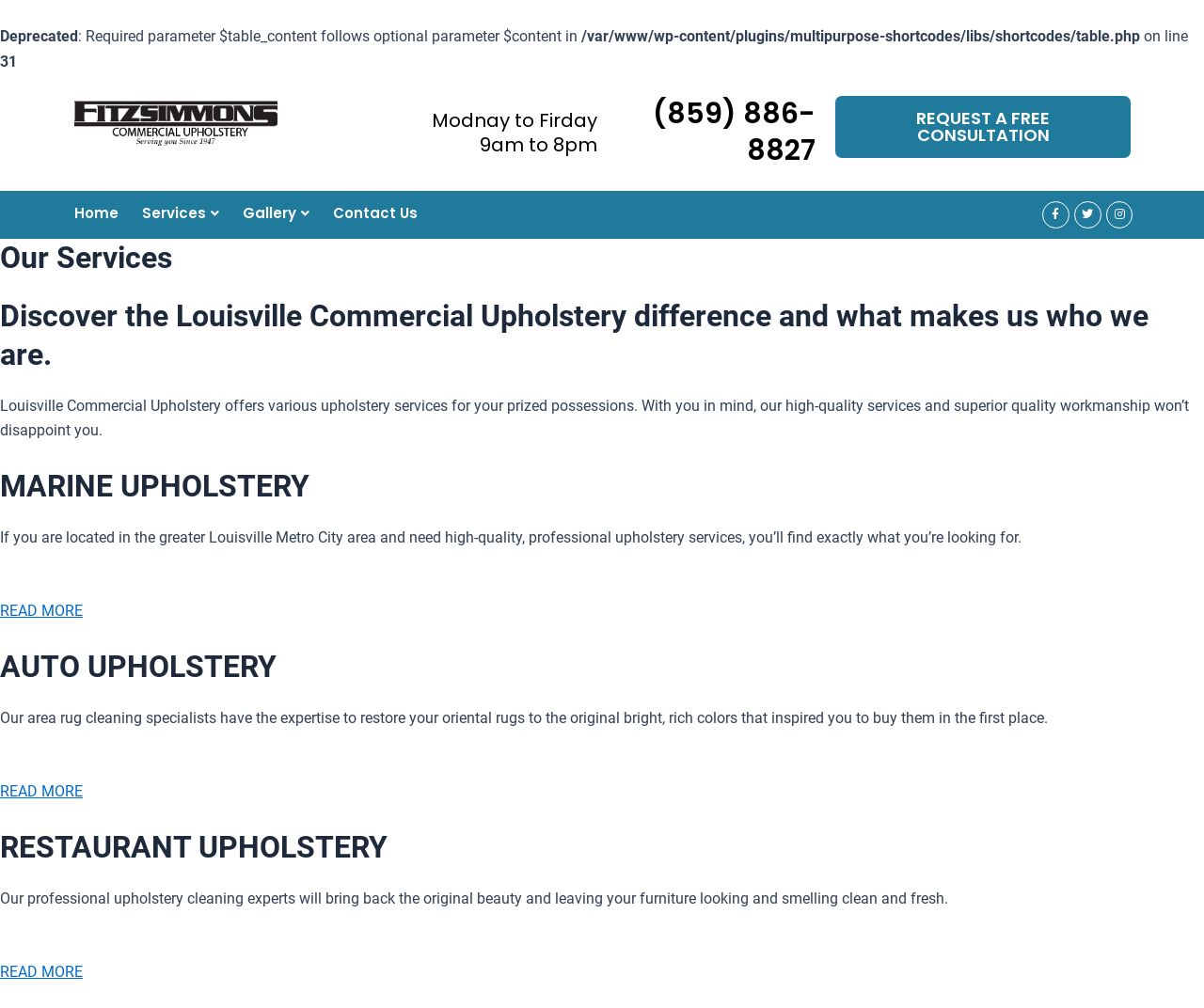Locate the bounding box coordinates of the clickable region necessary to complete the following instruction: "View services". Provide the coordinates in the format of four float numbers between 0 and 1, i.e., [left, top, right, bottom].

[0.118, 0.2, 0.182, 0.224]